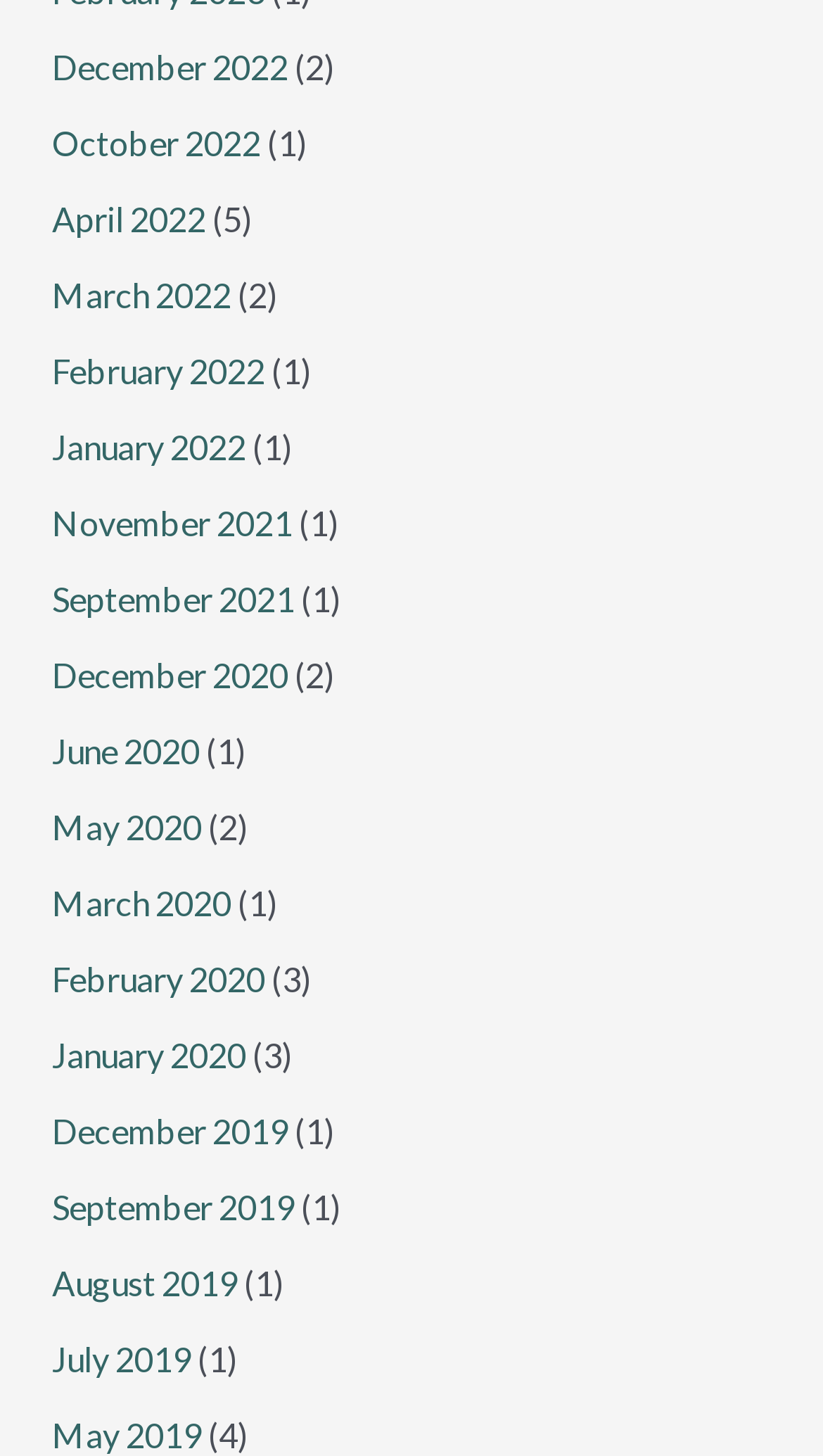Respond concisely with one word or phrase to the following query:
How many months have only one link?

7